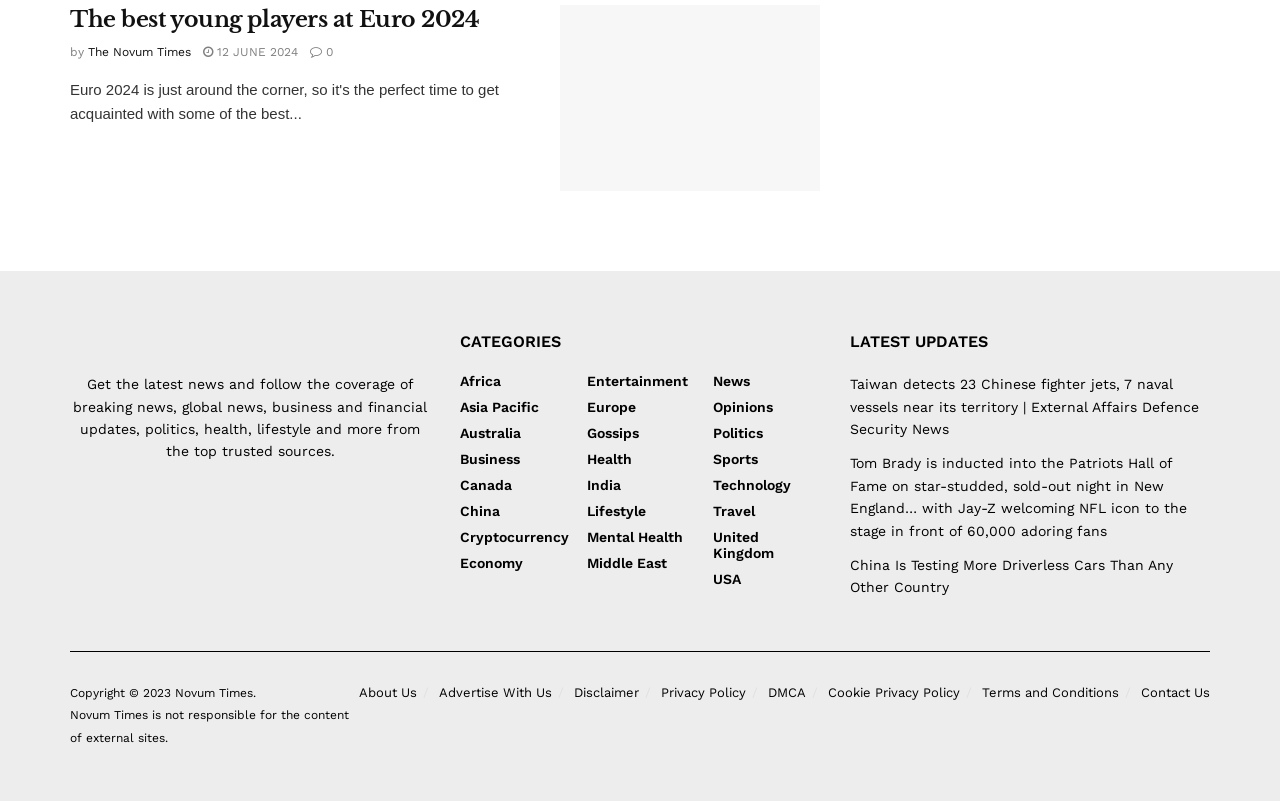Find the bounding box coordinates corresponding to the UI element with the description: "The Novum Times". The coordinates should be formatted as [left, top, right, bottom], with values as floats between 0 and 1.

[0.069, 0.056, 0.149, 0.073]